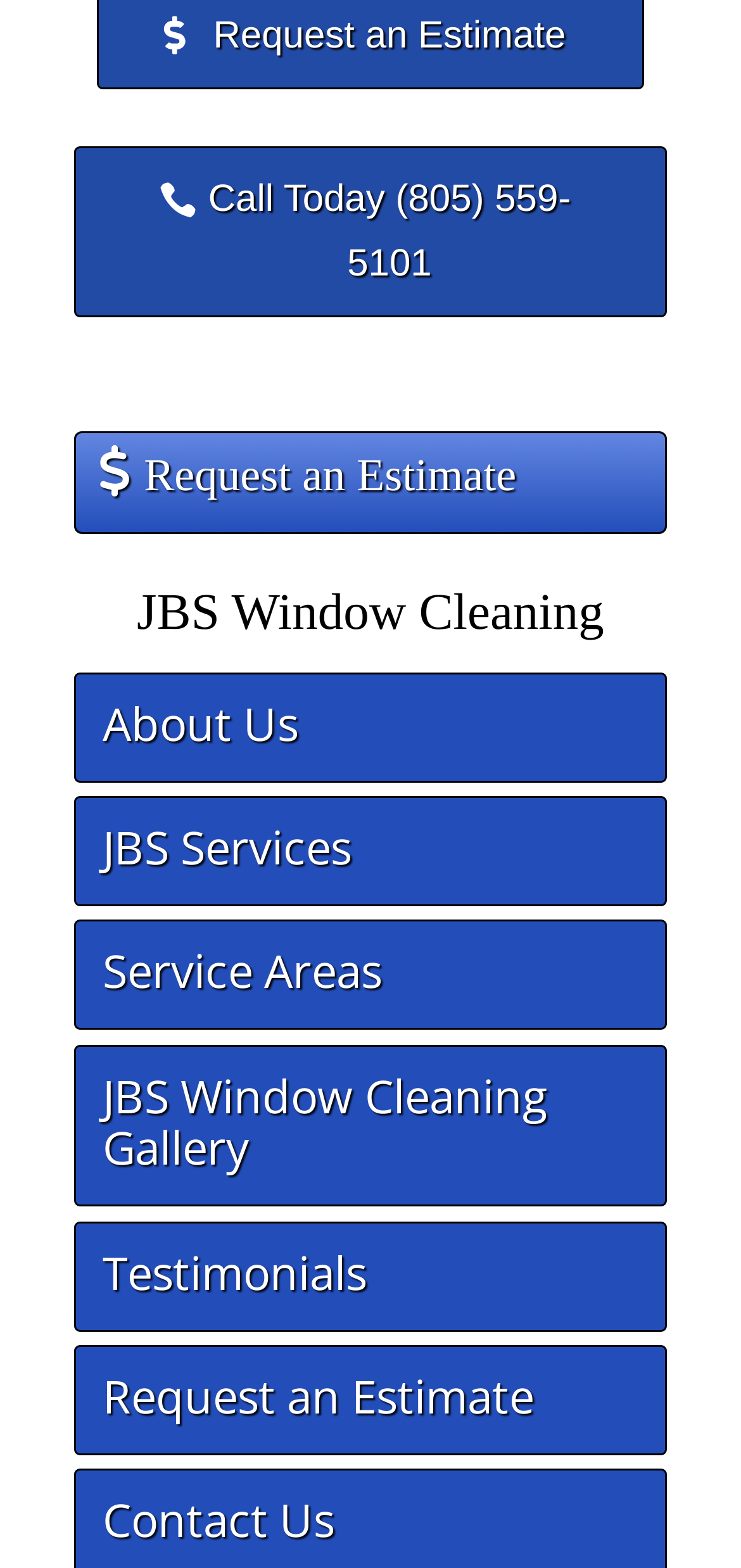What is the phone number to call?
Using the image as a reference, answer with just one word or a short phrase.

(805) 559-5101